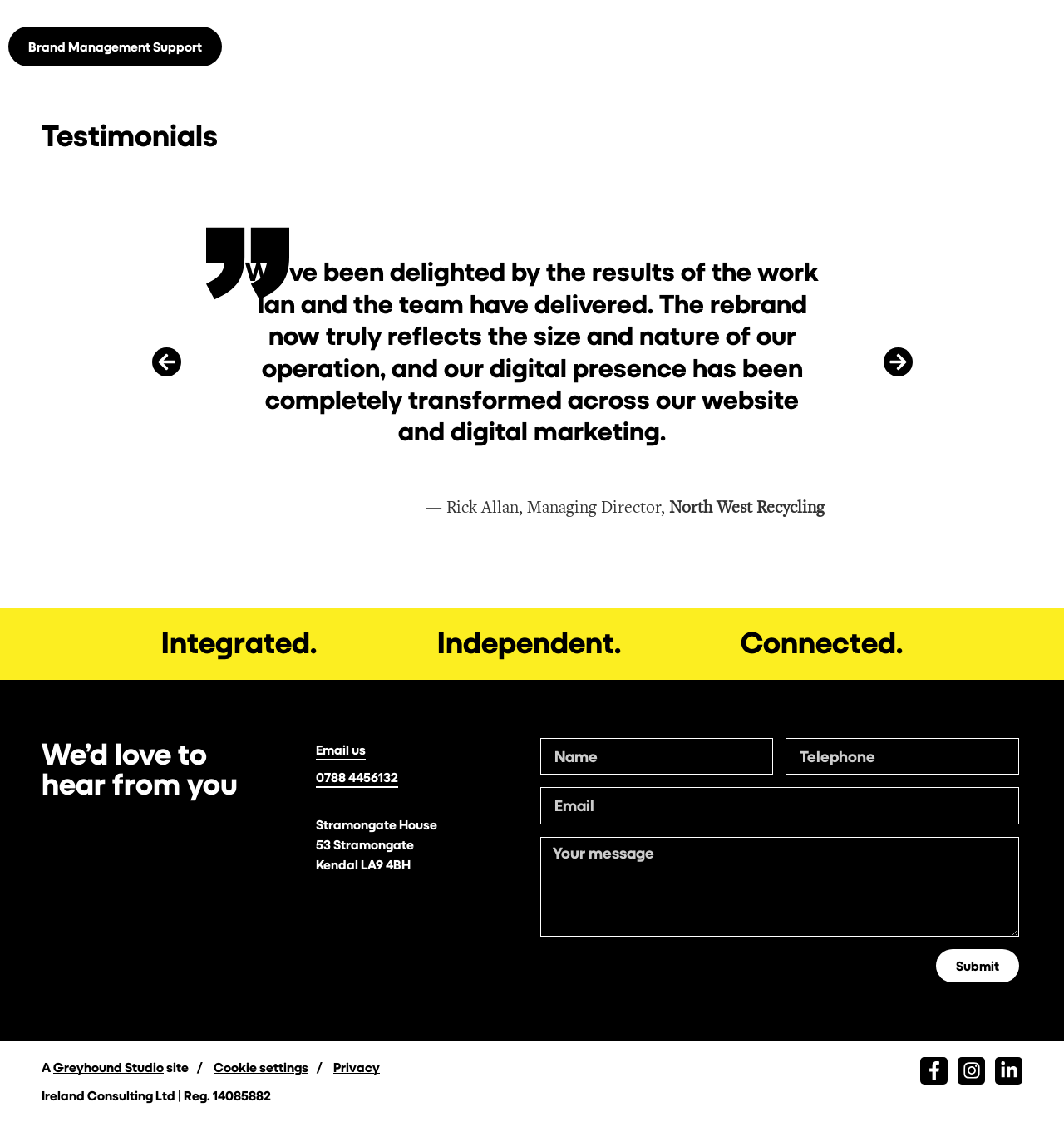Given the element description "Brand Management Support", identify the bounding box of the corresponding UI element.

[0.008, 0.023, 0.209, 0.059]